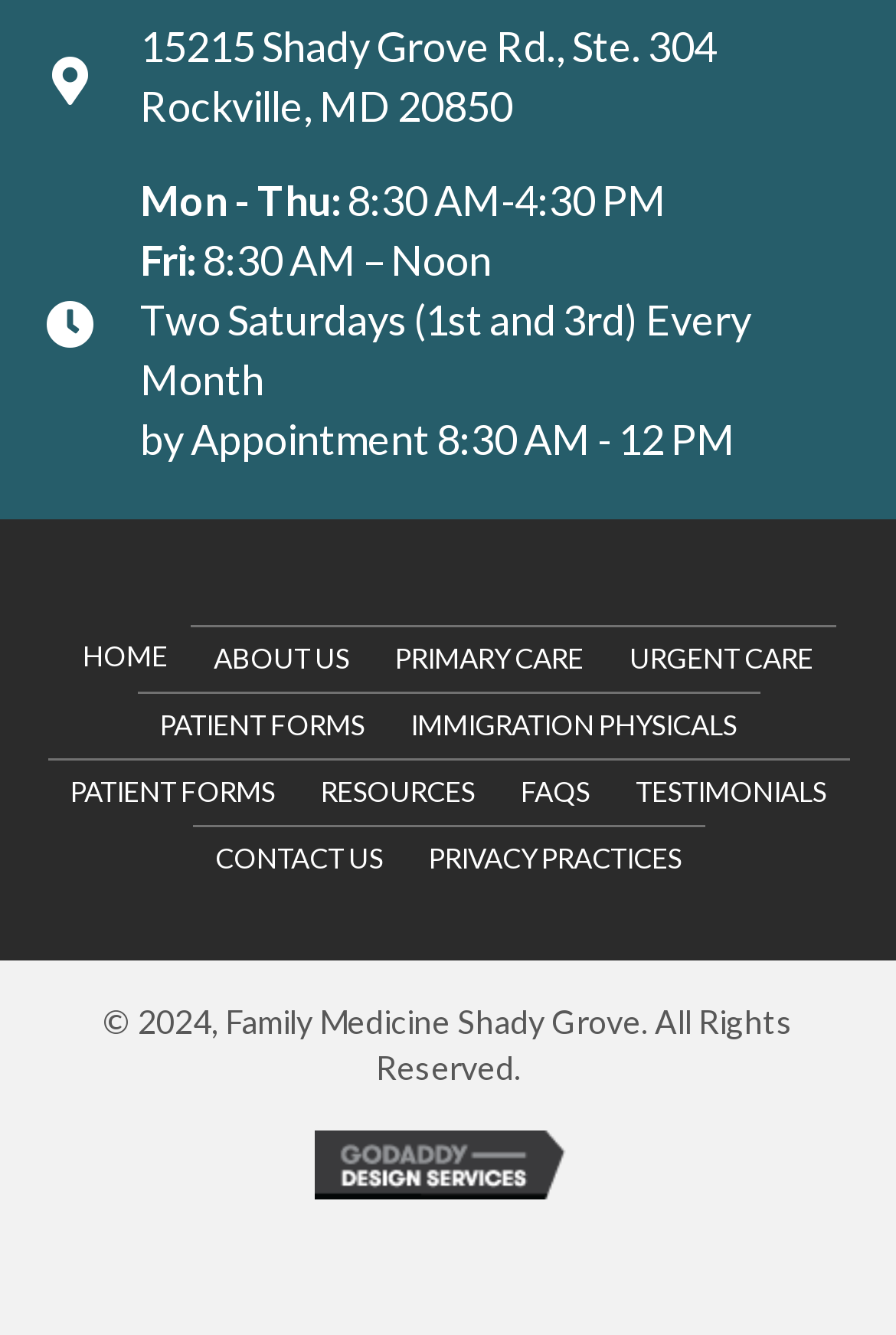Please identify the bounding box coordinates of the clickable area that will allow you to execute the instruction: "View the 'PRIMARY CARE' page".

[0.415, 0.469, 0.677, 0.518]